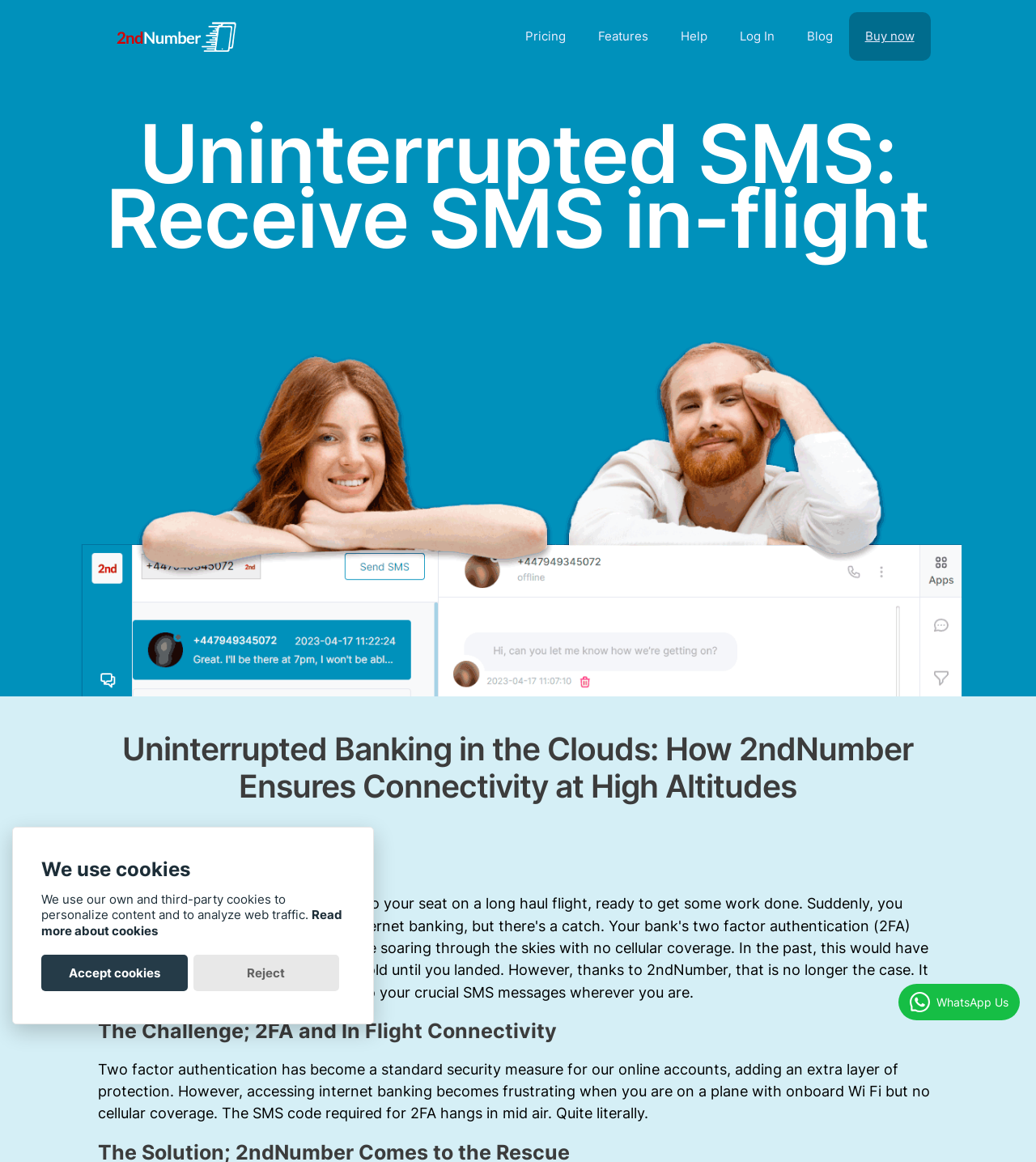What is the purpose of 2ndNumber?
Based on the visual content, answer with a single word or a brief phrase.

Stay productive during long-haul flights